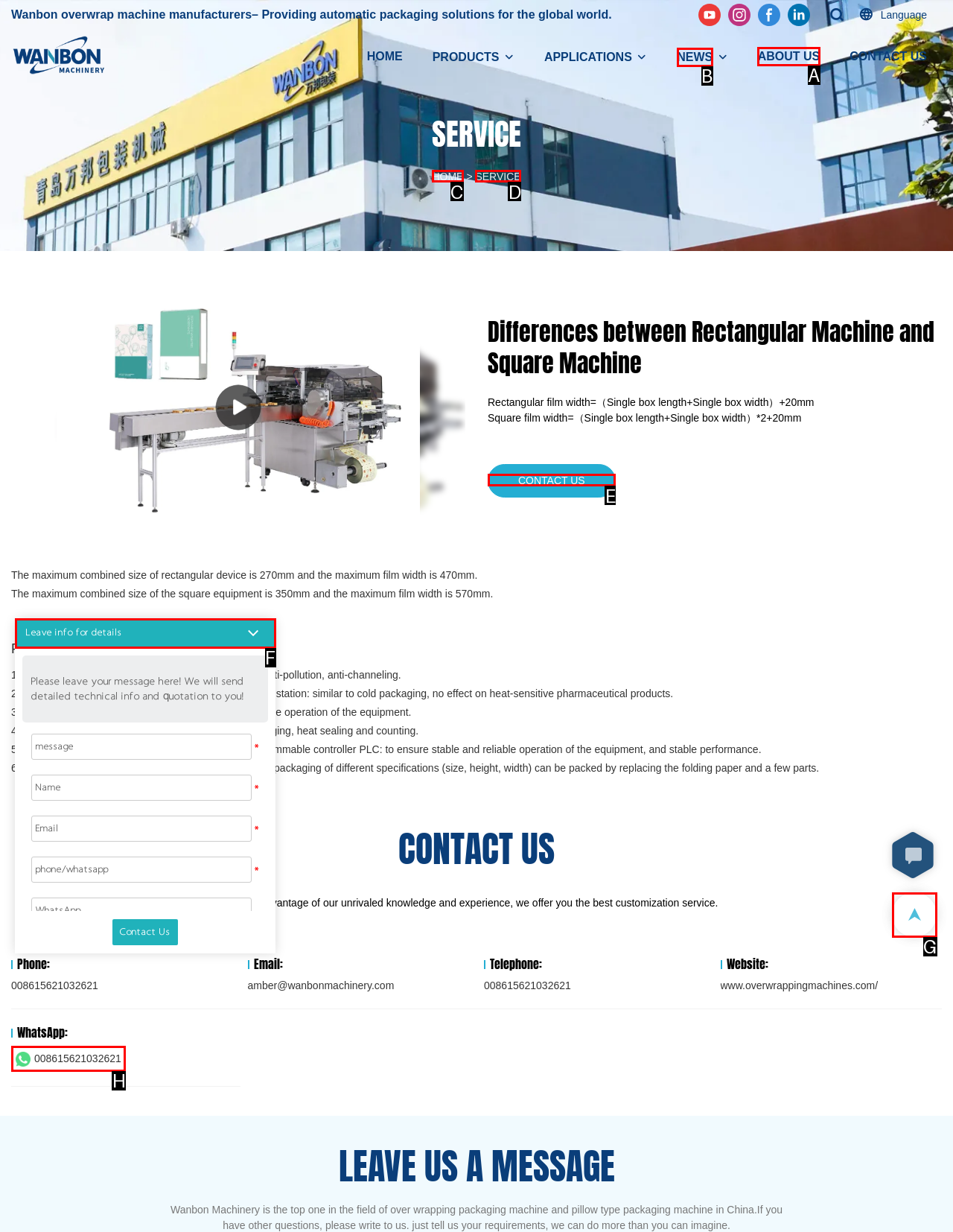Based on the description: Impact Hub Athens, find the HTML element that matches it. Provide your answer as the letter of the chosen option.

None